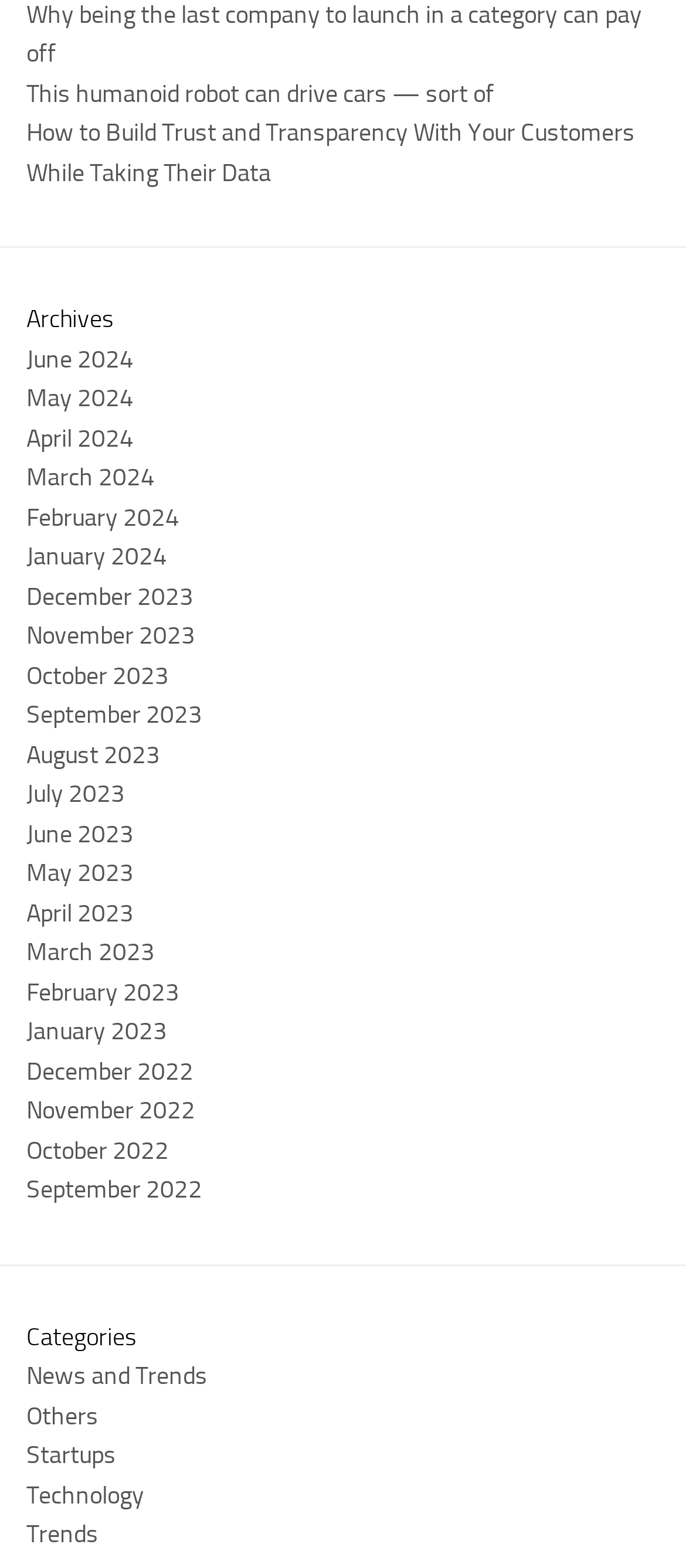Show the bounding box coordinates of the region that should be clicked to follow the instruction: "browse technology."

[0.038, 0.944, 0.21, 0.963]